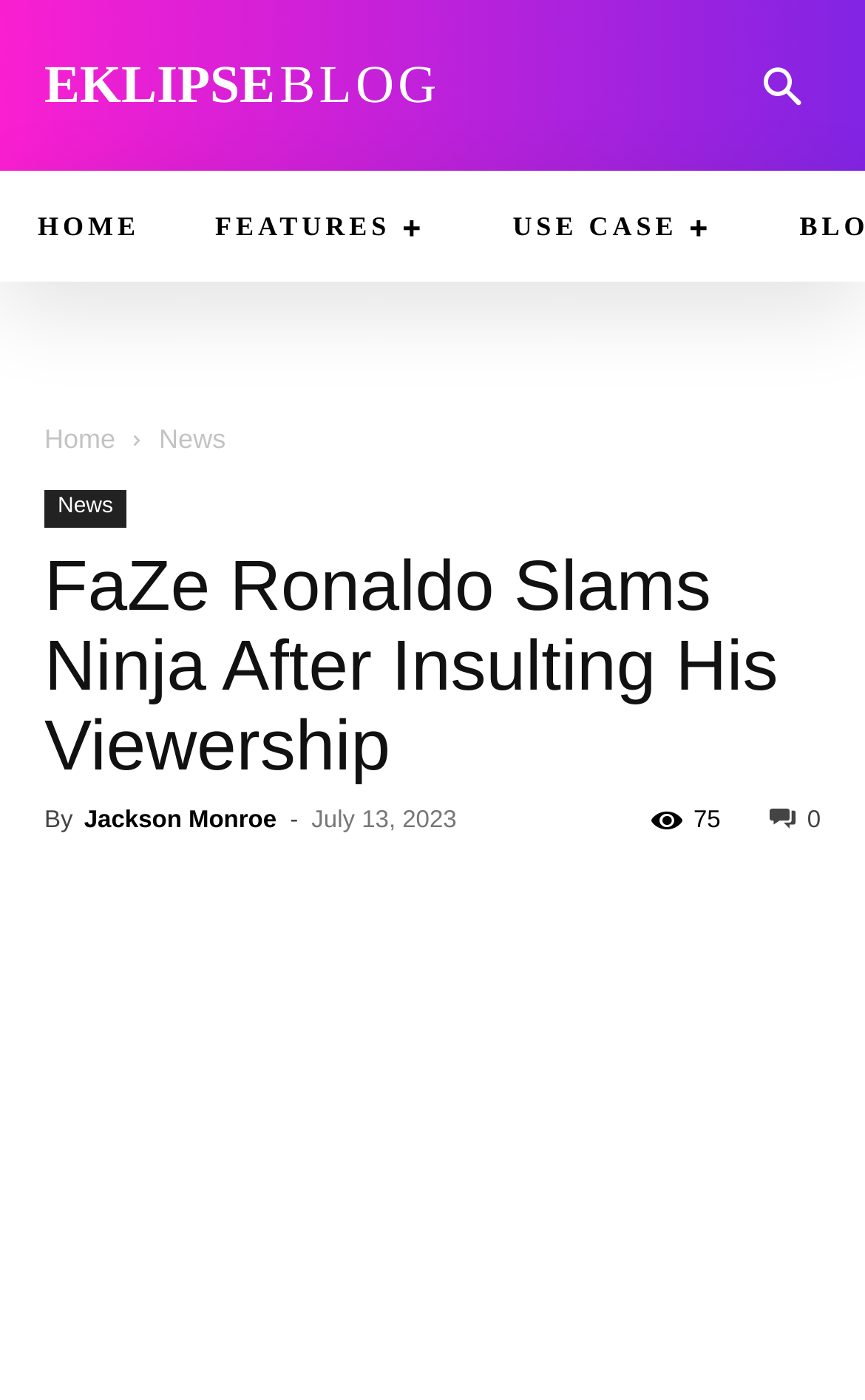Elaborate on the different components and information displayed on the webpage.

The webpage appears to be a news article or blog post about a feud between two popular Fortnite streamers, FaZe Ronaldo and Ninja. At the top of the page, there are several links to different sections of the website, including "EKLIPSE BLOG", "HOME", "FEATURES", and "USE CASE". Below these links, there is a navigation menu with links to "Home" and "News".

The main content of the page is a news article with the title "FaZe Ronaldo Slams Ninja After Insulting His Viewership". The title is followed by the author's name, "Jackson Monroe", and the date of publication, "July 13, 2023". The article likely discusses the details of the feud between the two streamers.

To the right of the article title, there are several social media links, represented by icons, and a counter showing 75 views. Below the article title, there are several more links, including "News" and four other links with icons.

Overall, the webpage appears to be a news article or blog post about a specific topic, with a clear title, author, and date of publication, and several links to related content or social media platforms.